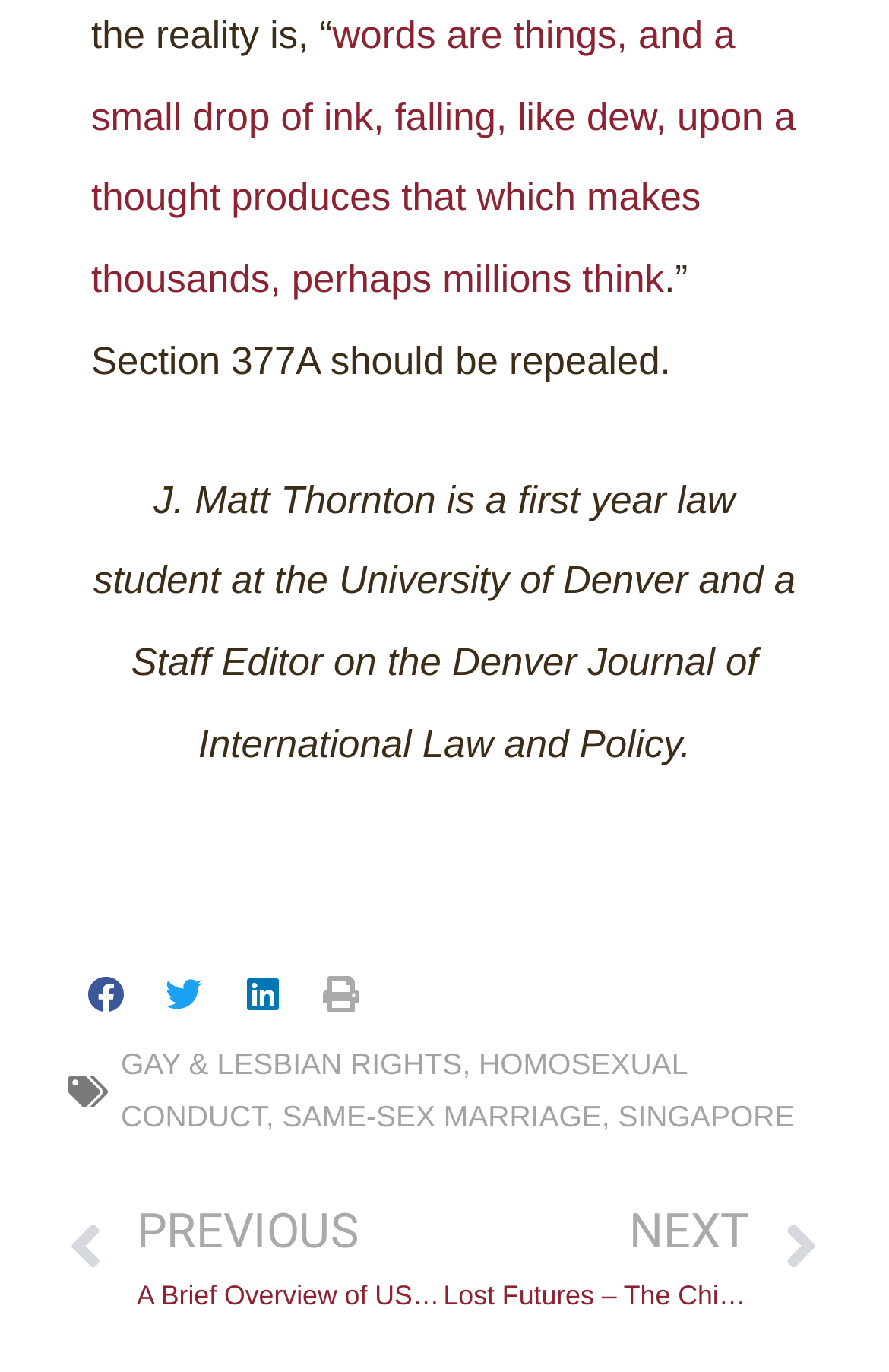What is the topic of the article?
Use the image to give a comprehensive and detailed response to the question.

I determined the topic of the article by looking at the links and static text elements on the webpage. The links 'GAY & LESBIAN RIGHTS', 'HOMOSEXUAL CONDUCT', and 'SAME-SEX MARRIAGE' suggest that the article is related to LGBTQ+ rights. Additionally, the static text '.” Section 377A should be repealed.' further supports this conclusion.